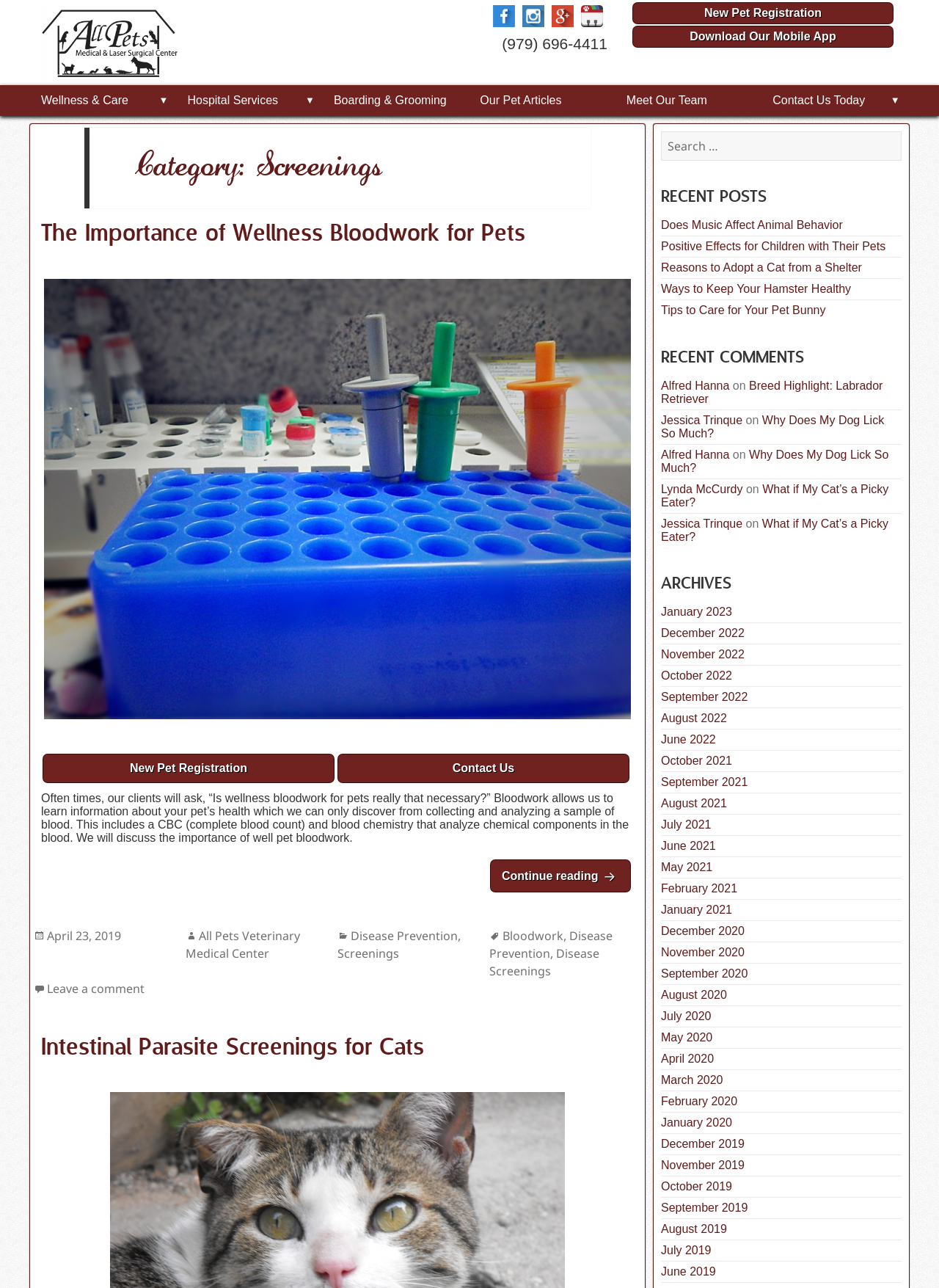Using the image as a reference, answer the following question in as much detail as possible:
What is the title of the second article?

I found the title of the second article by looking at the heading element with the content 'Intestinal Parasite Screenings for Cats' located at [0.036, 0.799, 0.683, 0.828].